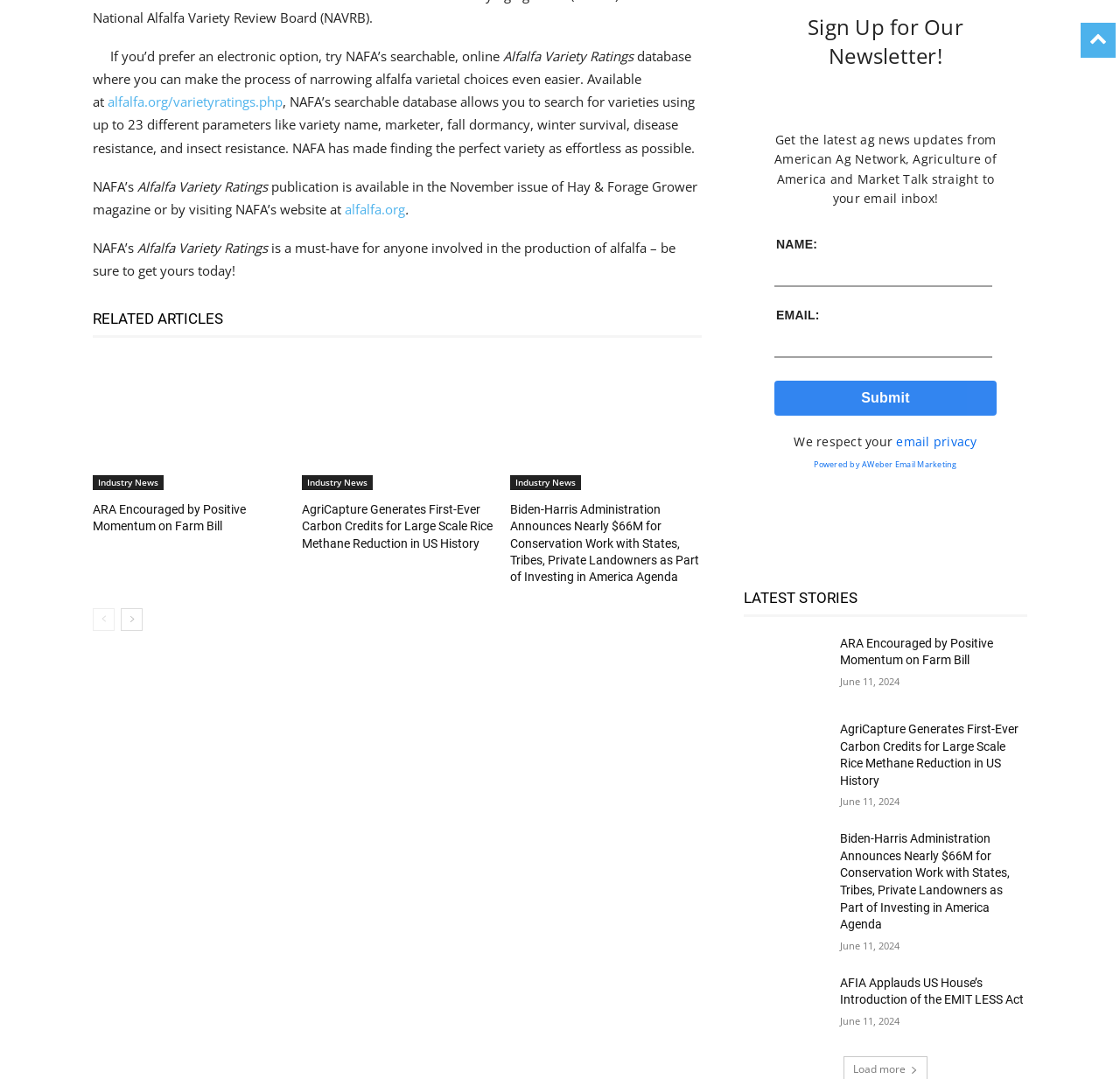Please identify the bounding box coordinates of the clickable area that will allow you to execute the instruction: "Go to the next page".

[0.108, 0.56, 0.127, 0.581]